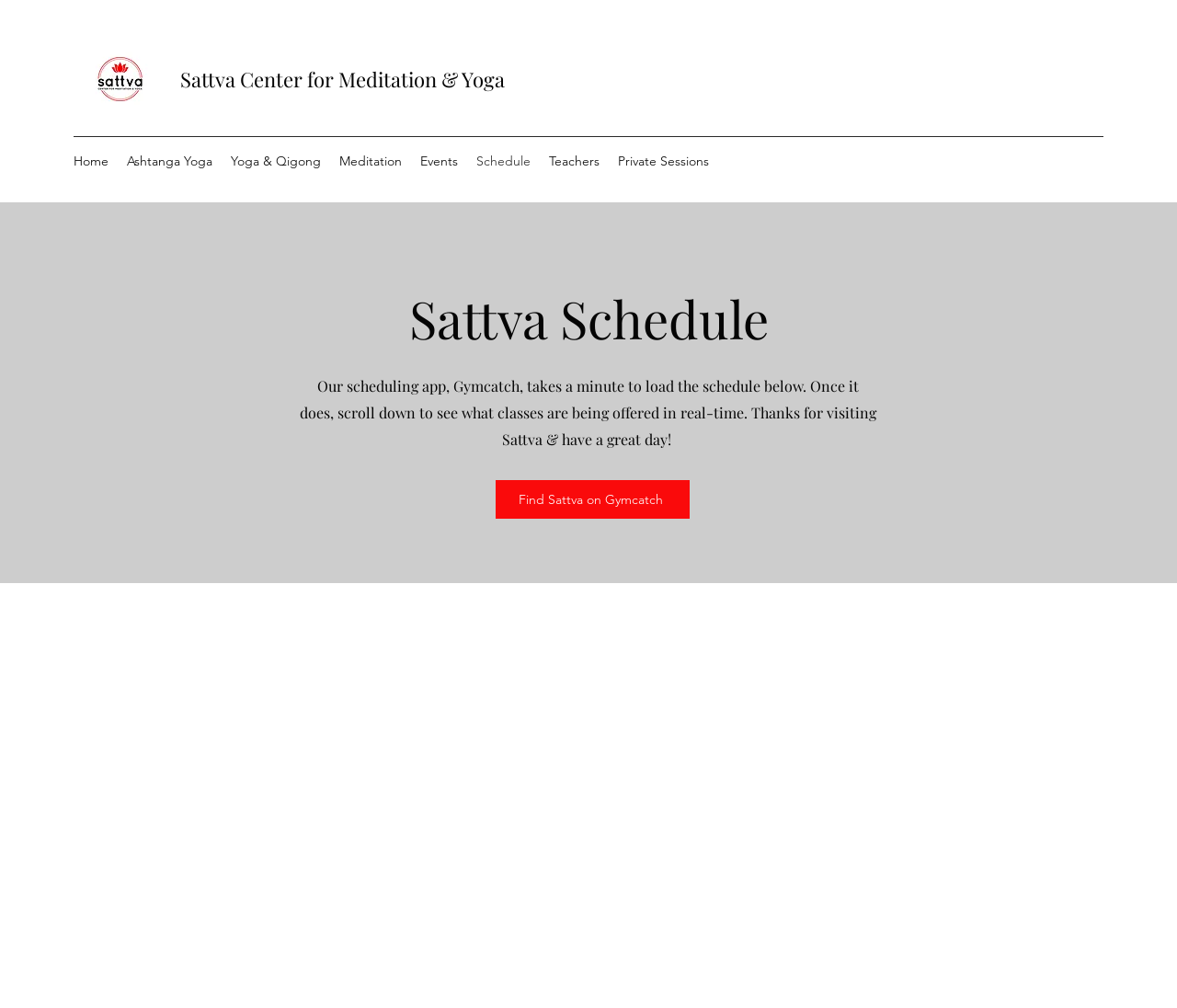Please determine the bounding box coordinates for the UI element described as: "Find Sattva on Gymcatch".

[0.421, 0.477, 0.586, 0.515]